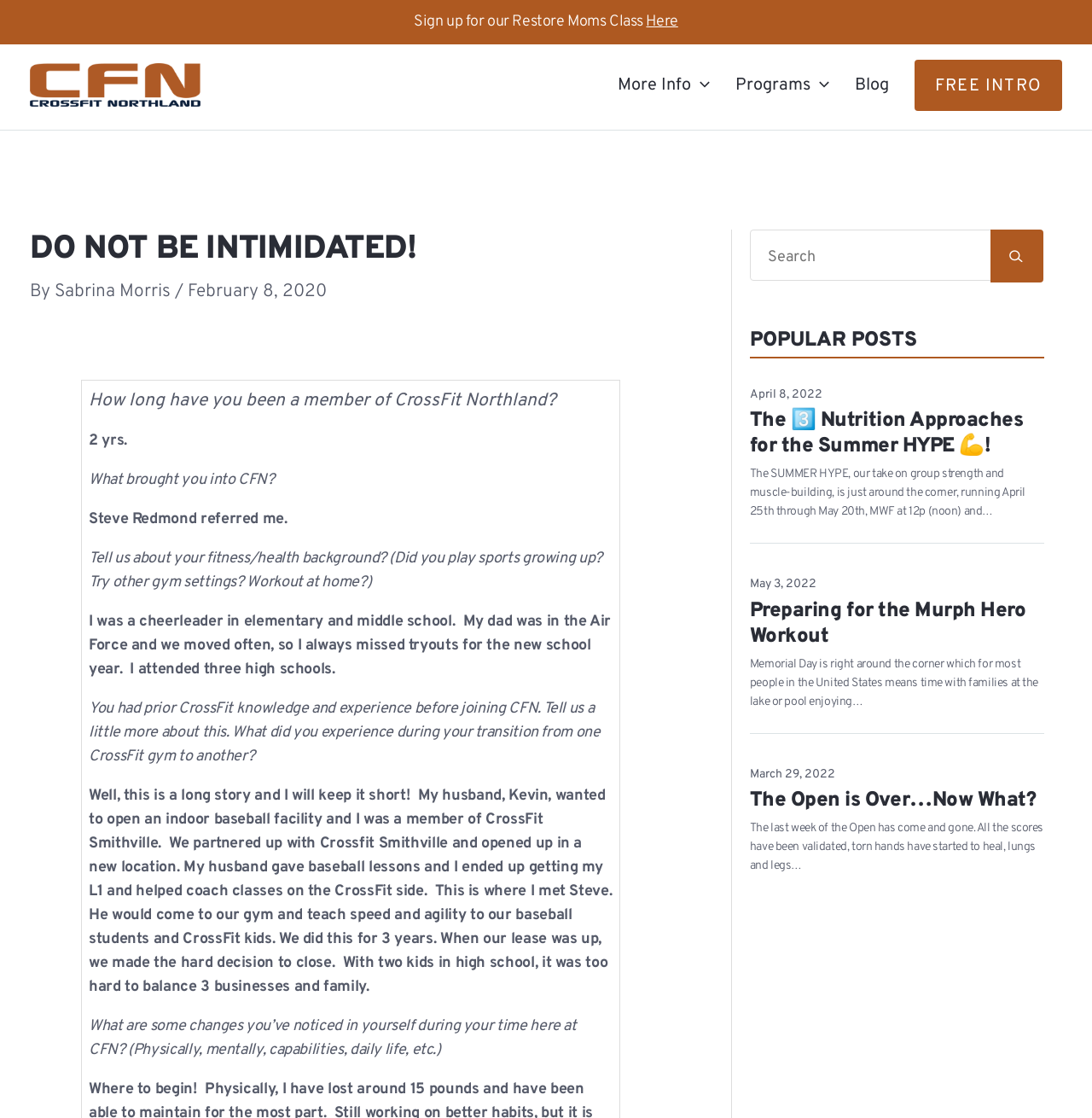Can you identify the bounding box coordinates of the clickable region needed to carry out this instruction: 'Read the blog post about The 3️⃣ Nutrition Approaches for the Summer HYPE'? The coordinates should be four float numbers within the range of 0 to 1, stated as [left, top, right, bottom].

[0.687, 0.341, 0.956, 0.416]